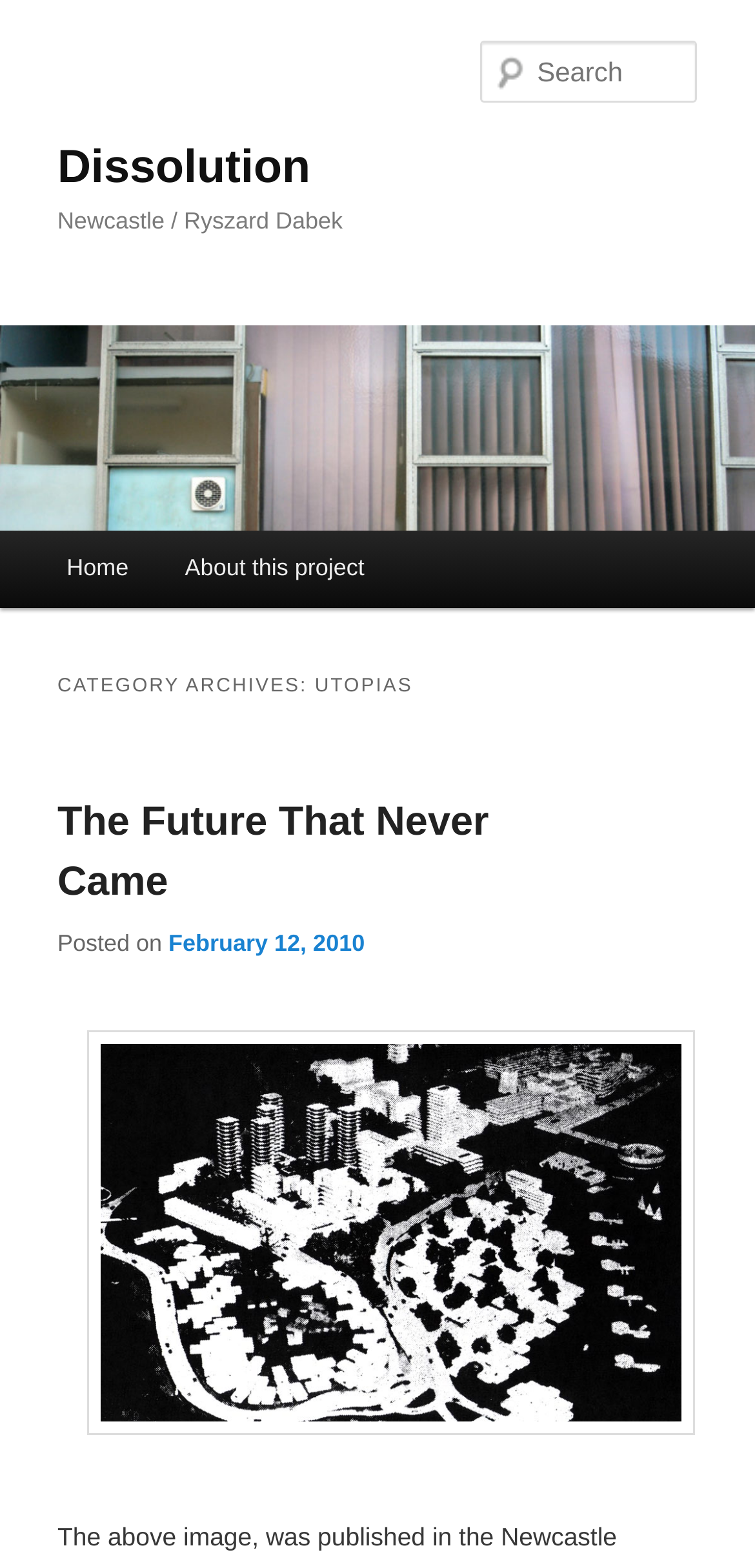What is the name of the project?
Refer to the image and offer an in-depth and detailed answer to the question.

Based on the webpage structure, I found a heading element 'CATEGORY ARCHIVES: UTOPIAS' which suggests that the project name is Utopias.